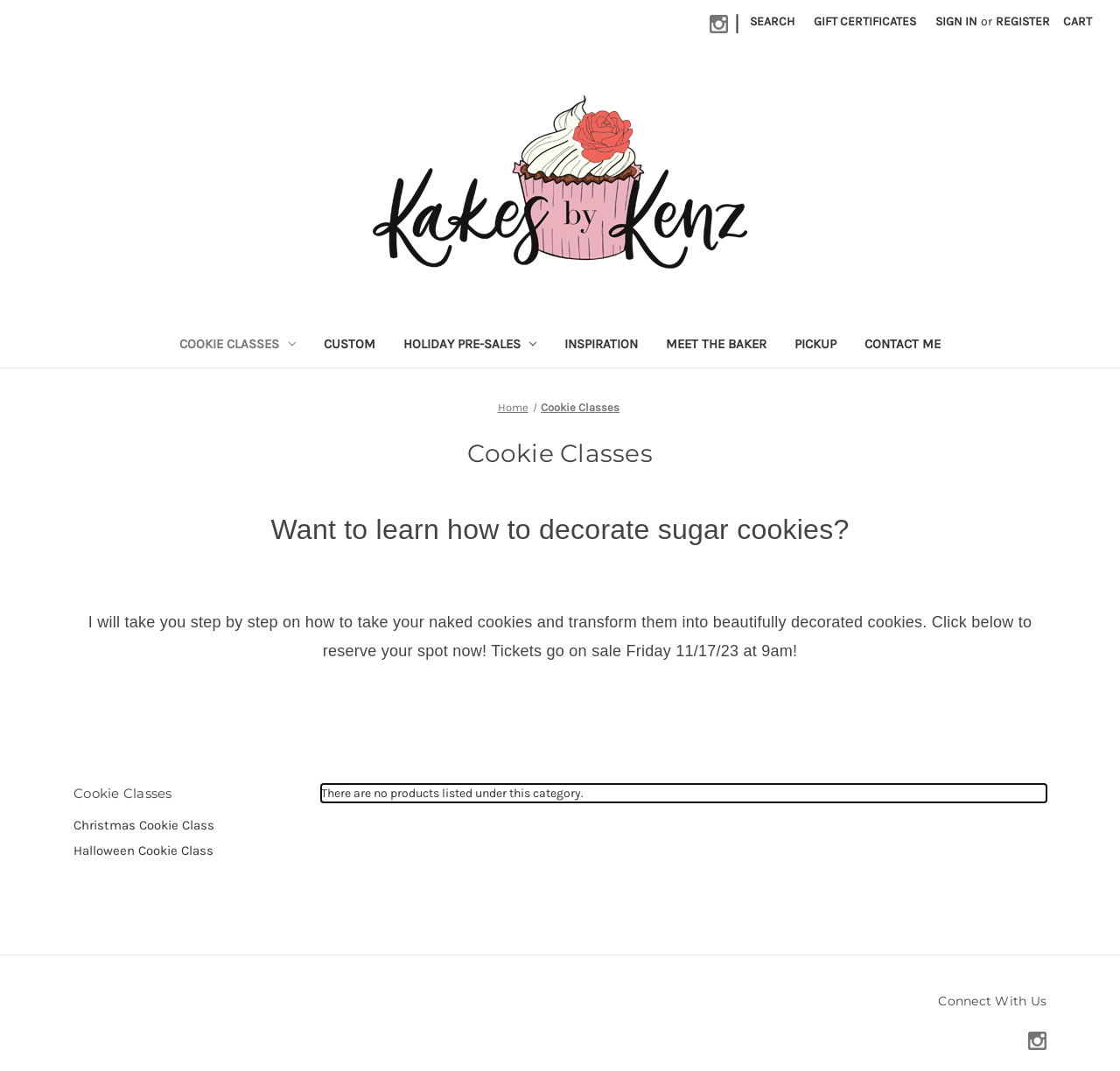Write an extensive caption that covers every aspect of the webpage.

The webpage is about Cookie Classes offered by Kakes by Kenz. At the top, there is a navigation bar with links to Instagram, a search button, and links to Gift Certificates, Sign in, Register, and Cart. Below the navigation bar, there is a large banner with the title "Kakes by Kenz!" and an image.

On the left side, there is a menu with links to Cookie Classes, Custom, Holiday Pre-Sales, Inspiration, Meet the Baker, Pickup, and Contact Me. Above the menu, there is a breadcrumb navigation showing the current page as "Cookie Classes" under the "Home" category.

The main content of the page is divided into two sections. The first section has a heading "Cookie Classes" and a paragraph describing the cookie decorating classes offered. The paragraph invites users to reserve their spot and mentions that tickets go on sale on a specific date.

The second section is a list of cookie classes, including Christmas Cookie Class and Halloween Cookie Class. Below this list, there is an alert message stating that there are no products listed under this category.

At the bottom of the page, there is a footer section with a heading "Connect With Us" and a link to Instagram.